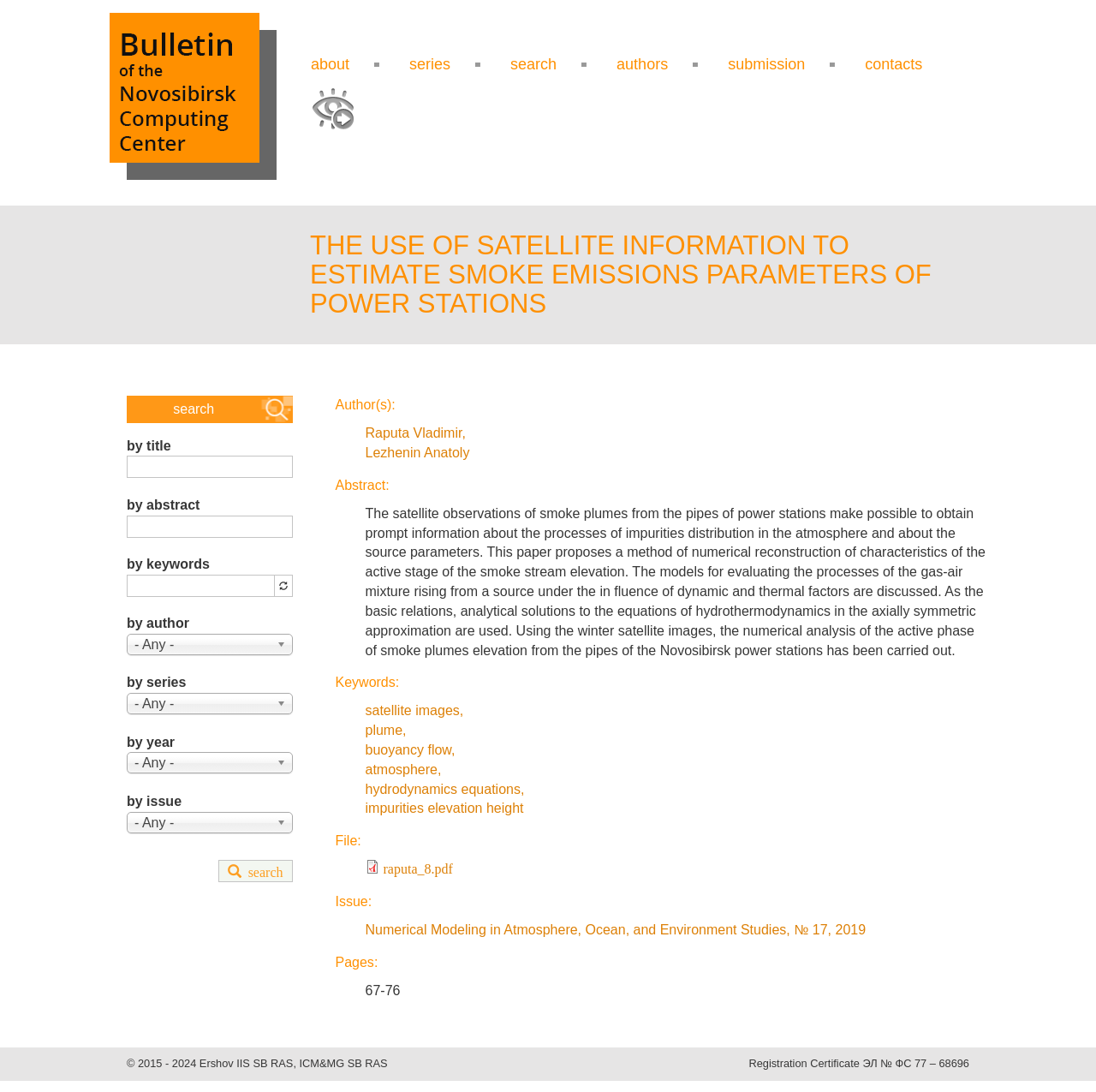Pinpoint the bounding box coordinates of the element you need to click to execute the following instruction: "Explore Criminal Litigation". The bounding box should be represented by four float numbers between 0 and 1, in the format [left, top, right, bottom].

None